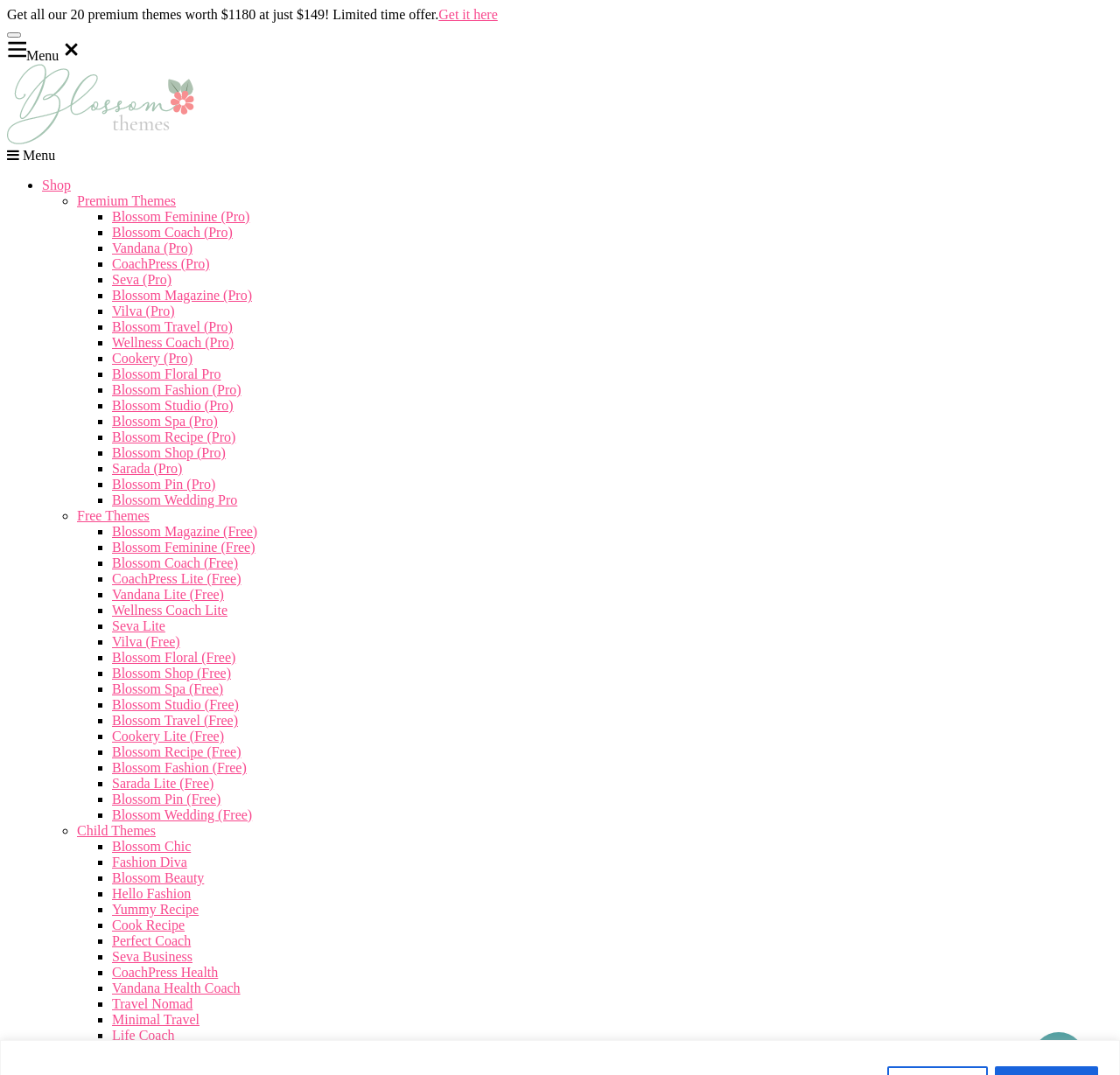What is the purpose of the website?
Please utilize the information in the image to give a detailed response to the question.

I found the purpose of the website by looking at the various theme options and links to purchase or download themes, which indicates that the website is intended to offer WordPress themes to users.